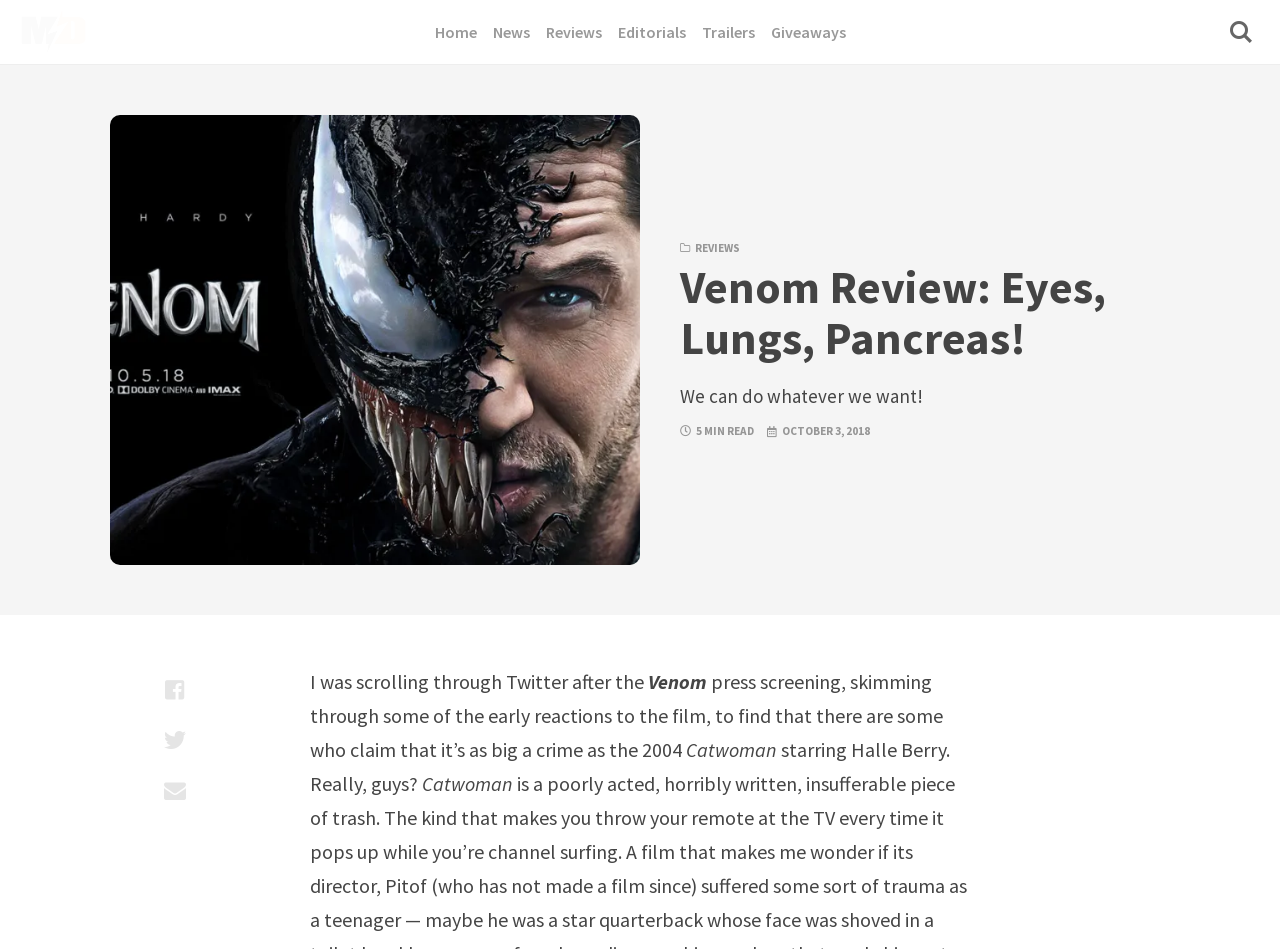Utilize the information from the image to answer the question in detail:
What is the name of the website?

The name of the website can be found in the top-left corner of the webpage, where it is written as 'Moviedash.com' and also has a corresponding image with the same name.